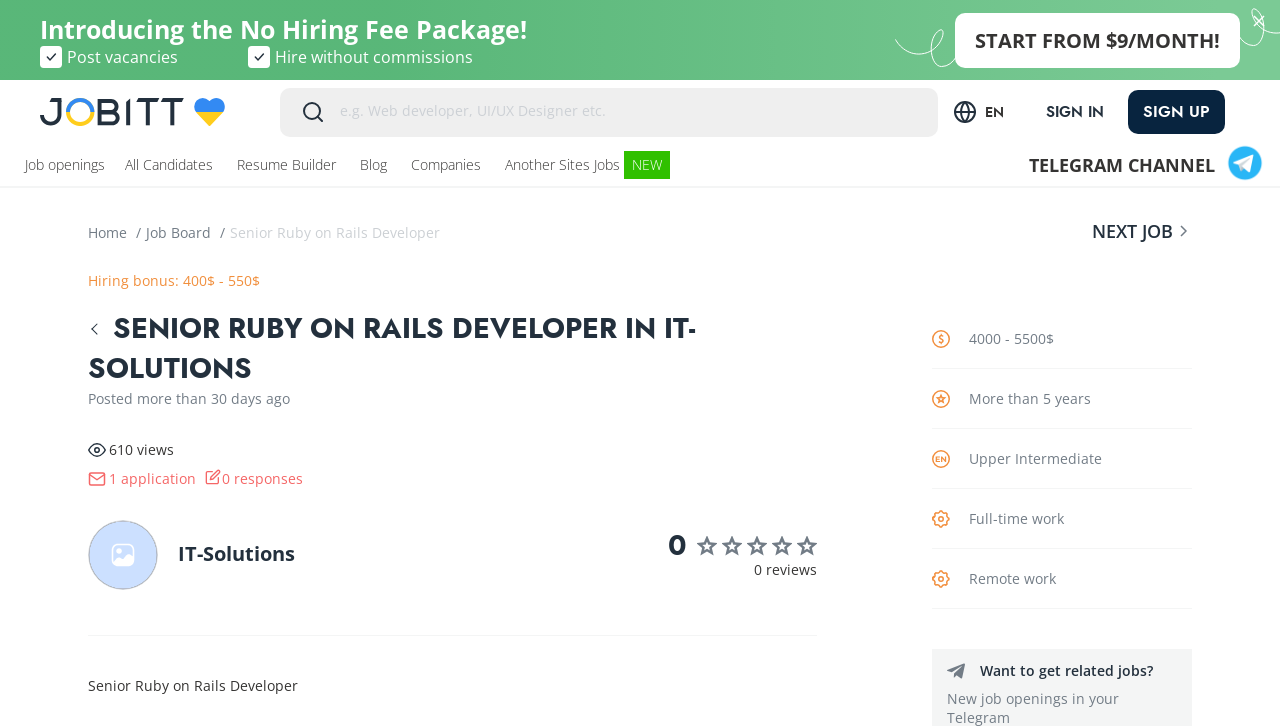Provide a thorough description of this webpage.

This webpage is a job posting for a Senior Ruby on Rails Developer position at IT-Solutions. The top section of the page features a heading that reads "Introducing the No Hiring Fee Package!" accompanied by an image. Below this, there are two buttons labeled "Post vacancies" and "Hire without commissions" with corresponding images.

On the top-right corner, there is a section with links to "Jobitt" and an image of the Jobitt logo. Next to this, there is a search bar with a placeholder text "e.g. Web developer, UI/UX Designer etc." and a language selection dropdown with the option "EN" selected.

The main content of the page is divided into two columns. The left column features a menu with links to "Job openings", "All Candidates", "Resume Builder", "Blog", "Companies", and "Another Sites Jobs". Below this, there is a link to the "Home" page and a breadcrumb navigation showing the current page as "Job Board > Senior Ruby on Rails Developer".

The right column contains the job posting details. The job title "Senior Ruby on Rails Developer in IT-Solutions" is displayed prominently, followed by a heading that reads "SENIOR RUBY ON RAILS DEVELOPER IN IT-SOLUTIONS". The job description is divided into sections, including "Hiring bonus: 400$ - 550$", "Posted more than 30 days ago", and "610 views". There are also images and text indicating the number of applications and responses.

Below the job description, there is a section with the company information, including the company name "IT-Solutions", a rating of "0 reviews", and a link to the company page. The job requirements are listed in a separate section, including "Salary: 4000 - 5500$", "Experience: More than 5 years", "English level: Upper Intermediate", "Type: Full-time work", and "Remote work". Finally, there is a call-to-action button that reads "Want to get related jobs?"